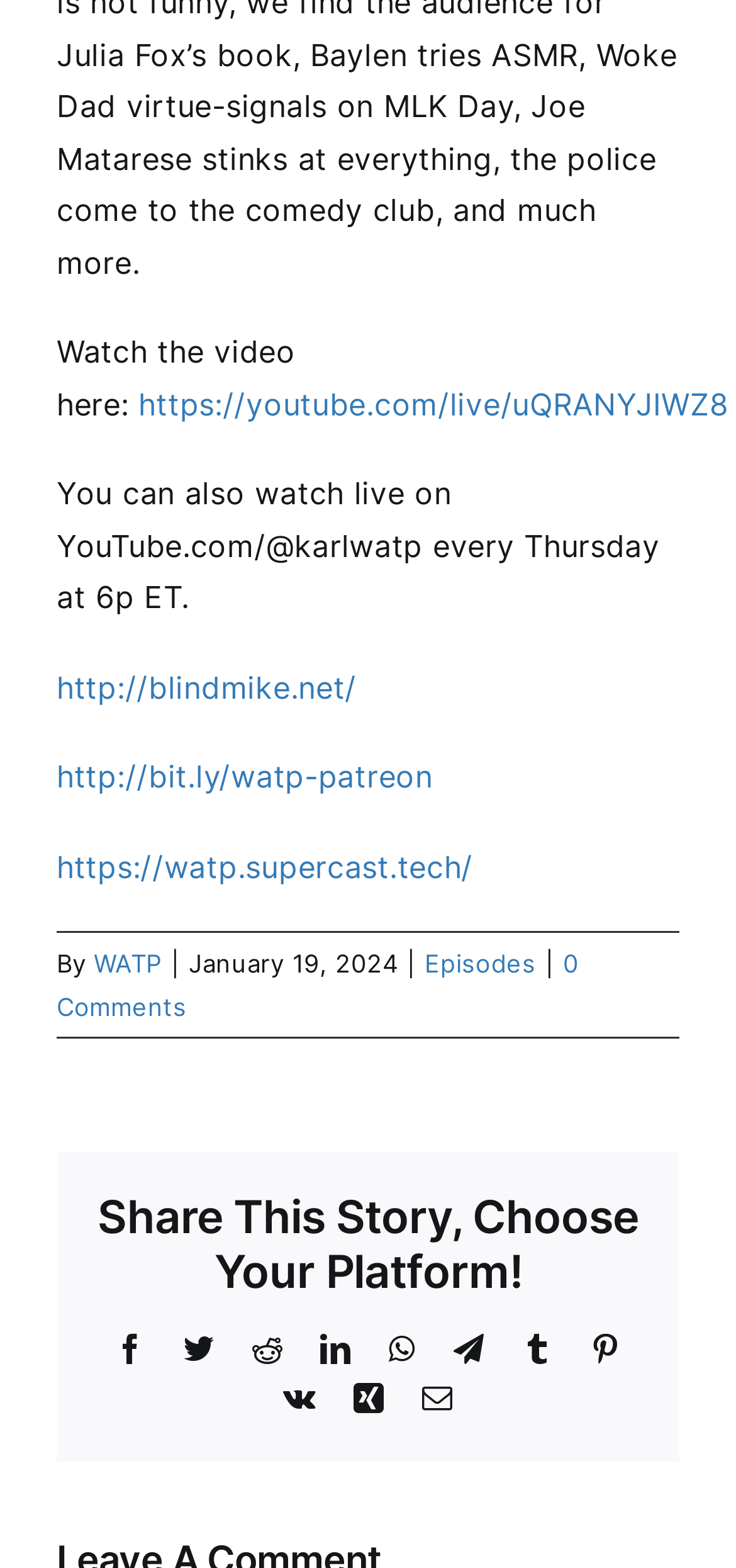Consider the image and give a detailed and elaborate answer to the question: 
How many social media platforms are available for sharing?

The social media platforms available for sharing are Facebook, Twitter, Reddit, LinkedIn, WhatsApp, Telegram, Tumblr, Pinterest, Vk, and Xing. These platforms are listed below the 'Share This Story, Choose Your Platform!' heading.